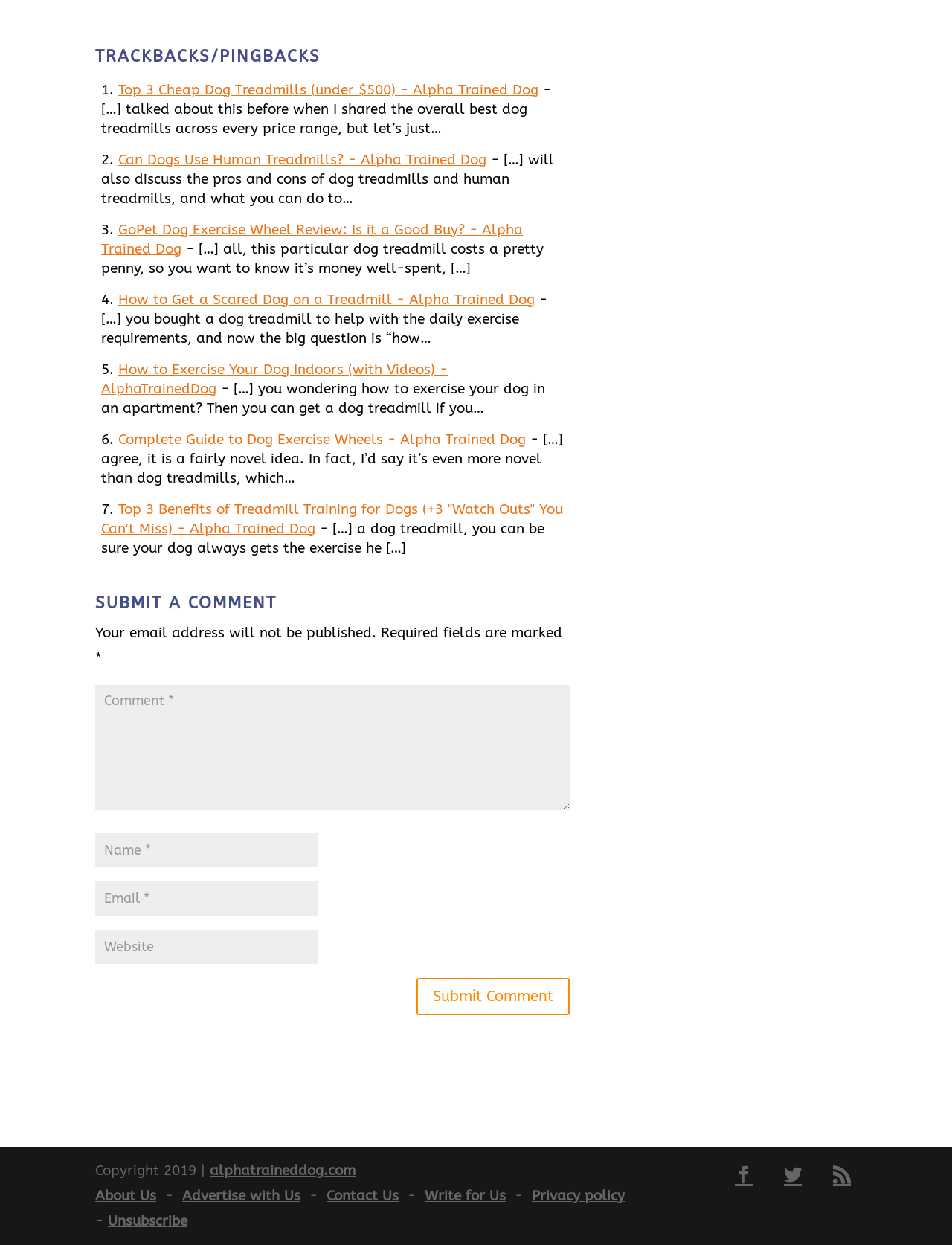Give a one-word or phrase response to the following question: What is the copyright year of the webpage?

2019